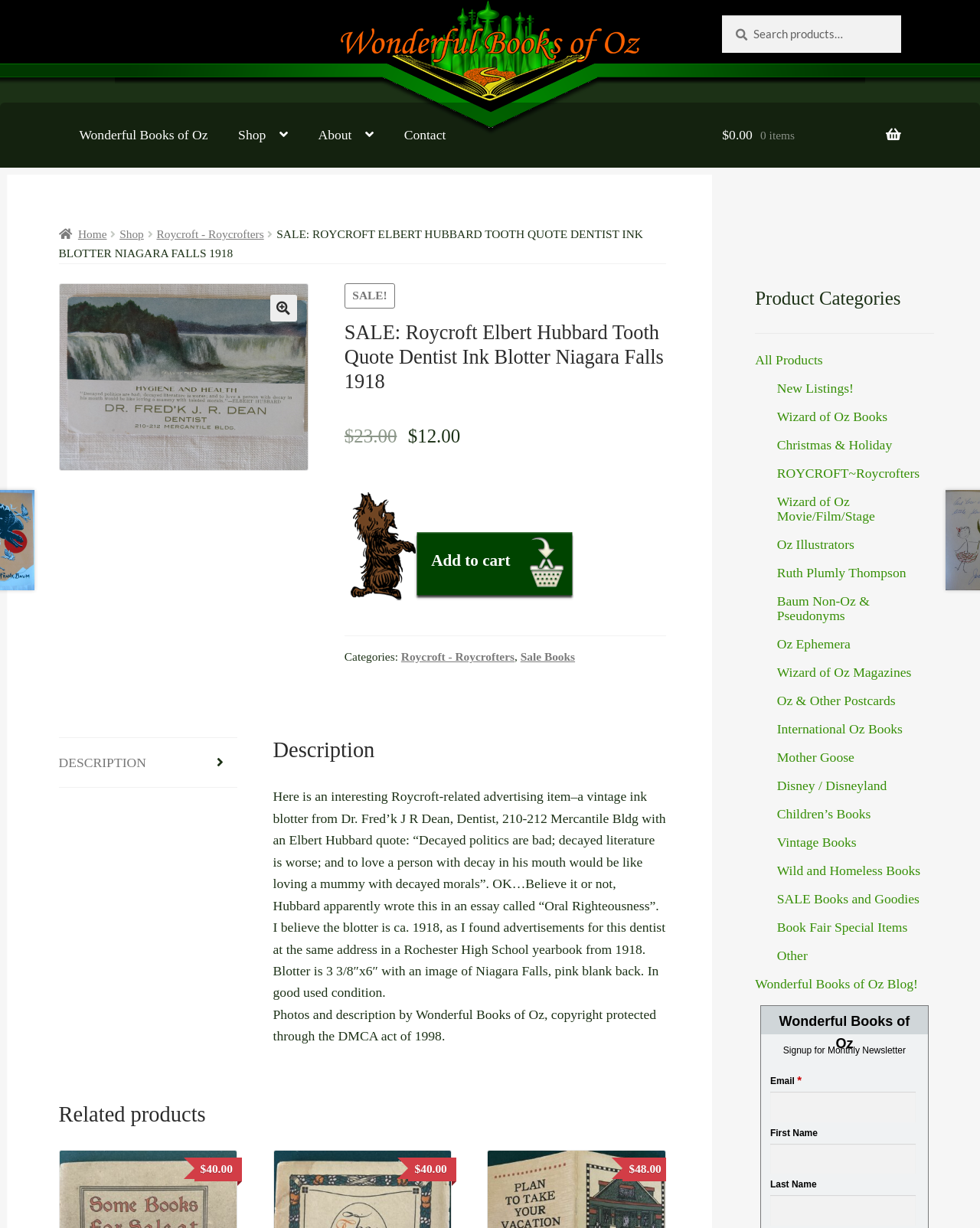Select the bounding box coordinates of the element I need to click to carry out the following instruction: "Signup for the monthly newsletter".

[0.786, 0.889, 0.934, 0.914]